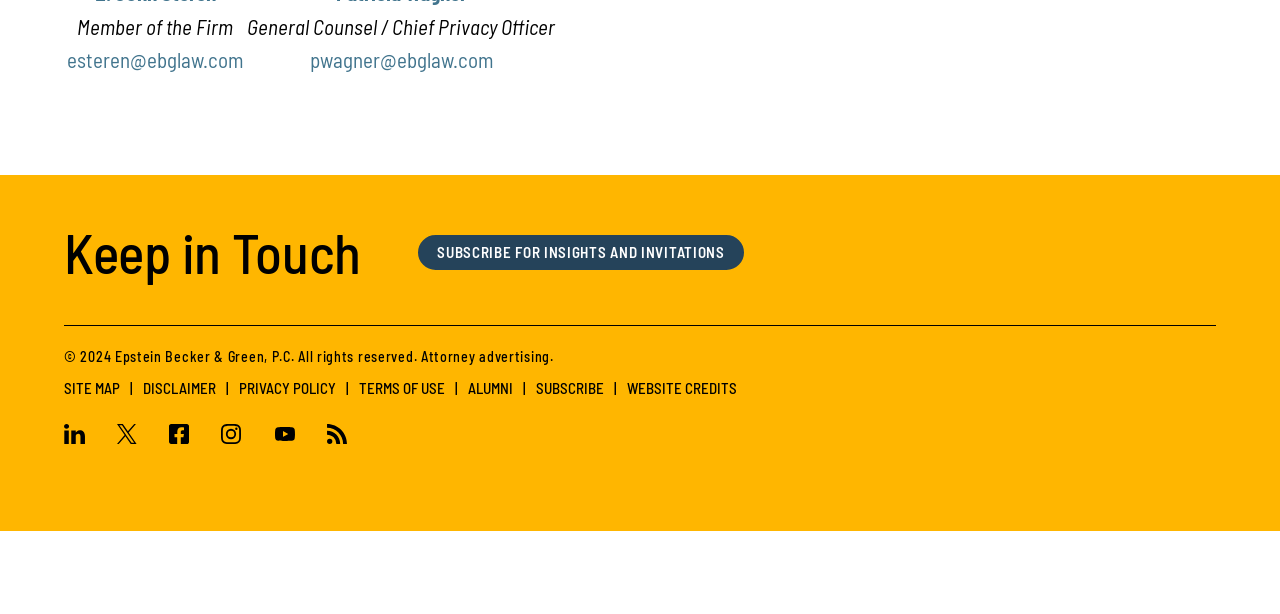Locate the bounding box coordinates of the item that should be clicked to fulfill the instruction: "View Patricia Wagner's profile".

[0.262, 0.104, 0.364, 0.144]